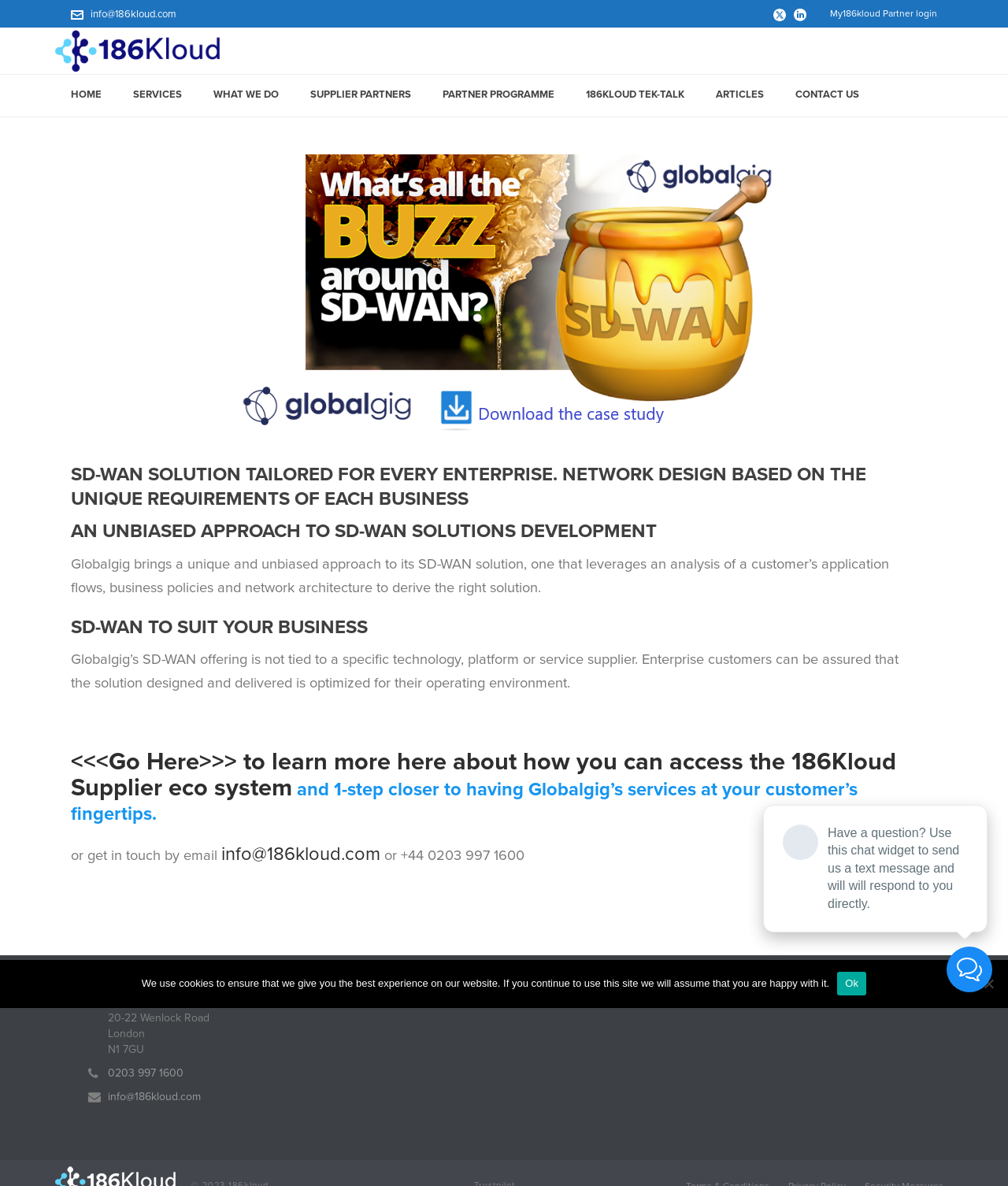Determine the bounding box coordinates for the clickable element required to fulfill the instruction: "Click the 'Globalgig SD-WAN. Get the Case study' link". Provide the coordinates as four float numbers between 0 and 1, i.e., [left, top, right, bottom].

[0.23, 0.244, 0.77, 0.255]